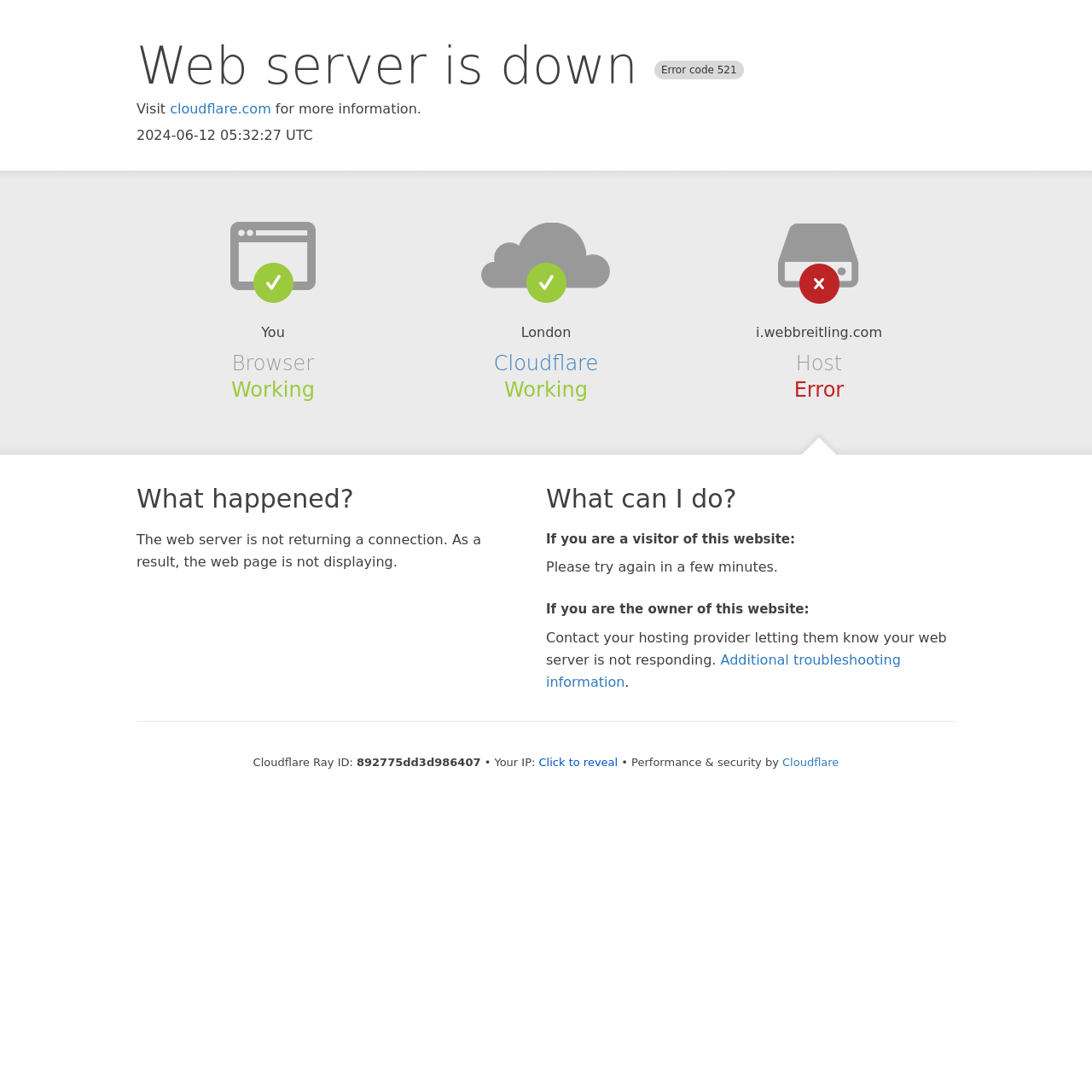What is the current status of the host?
Please ensure your answer to the question is detailed and covers all necessary aspects.

The status of the host is mentioned as 'Error' in the section 'Host' on the webpage.